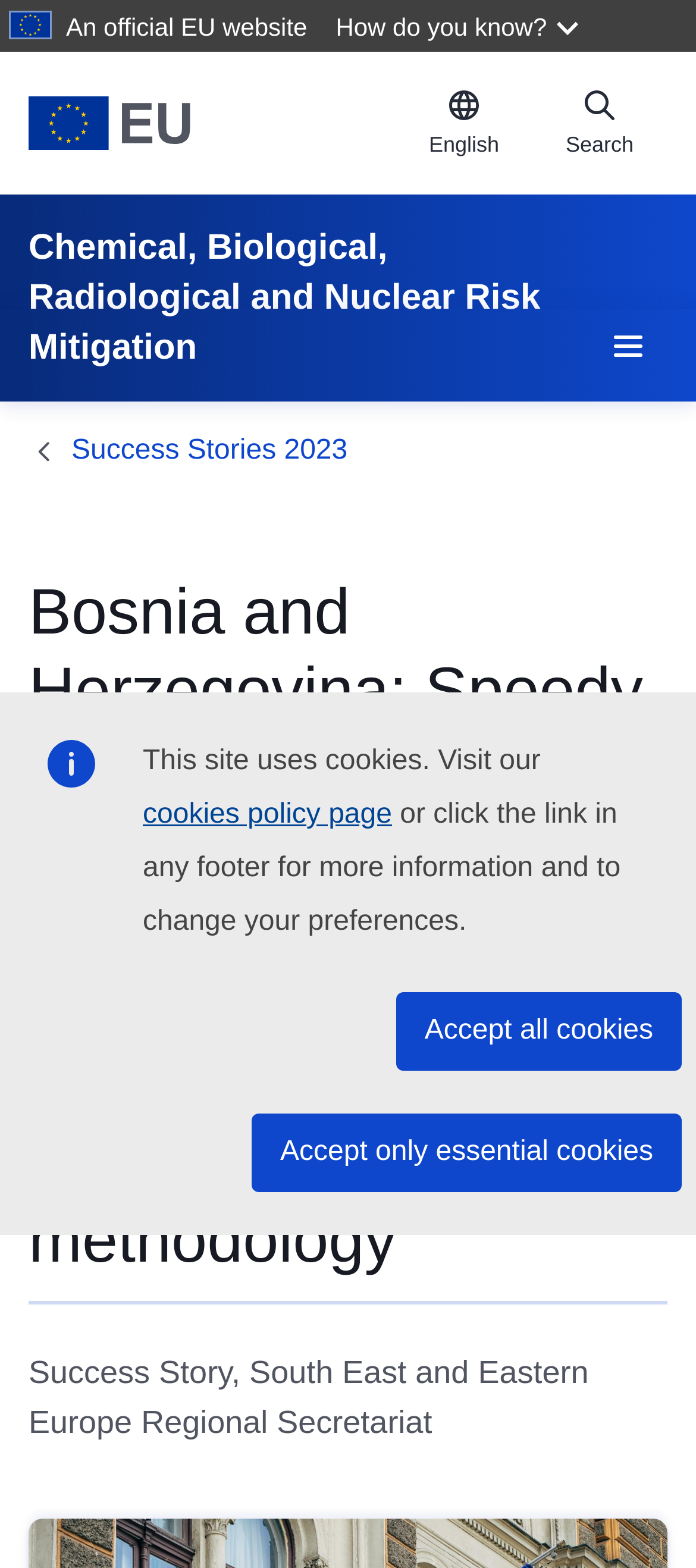Identify the bounding box for the UI element specified in this description: "Search". The coordinates must be four float numbers between 0 and 1, formatted as [left, top, right, bottom].

[0.764, 0.042, 0.959, 0.115]